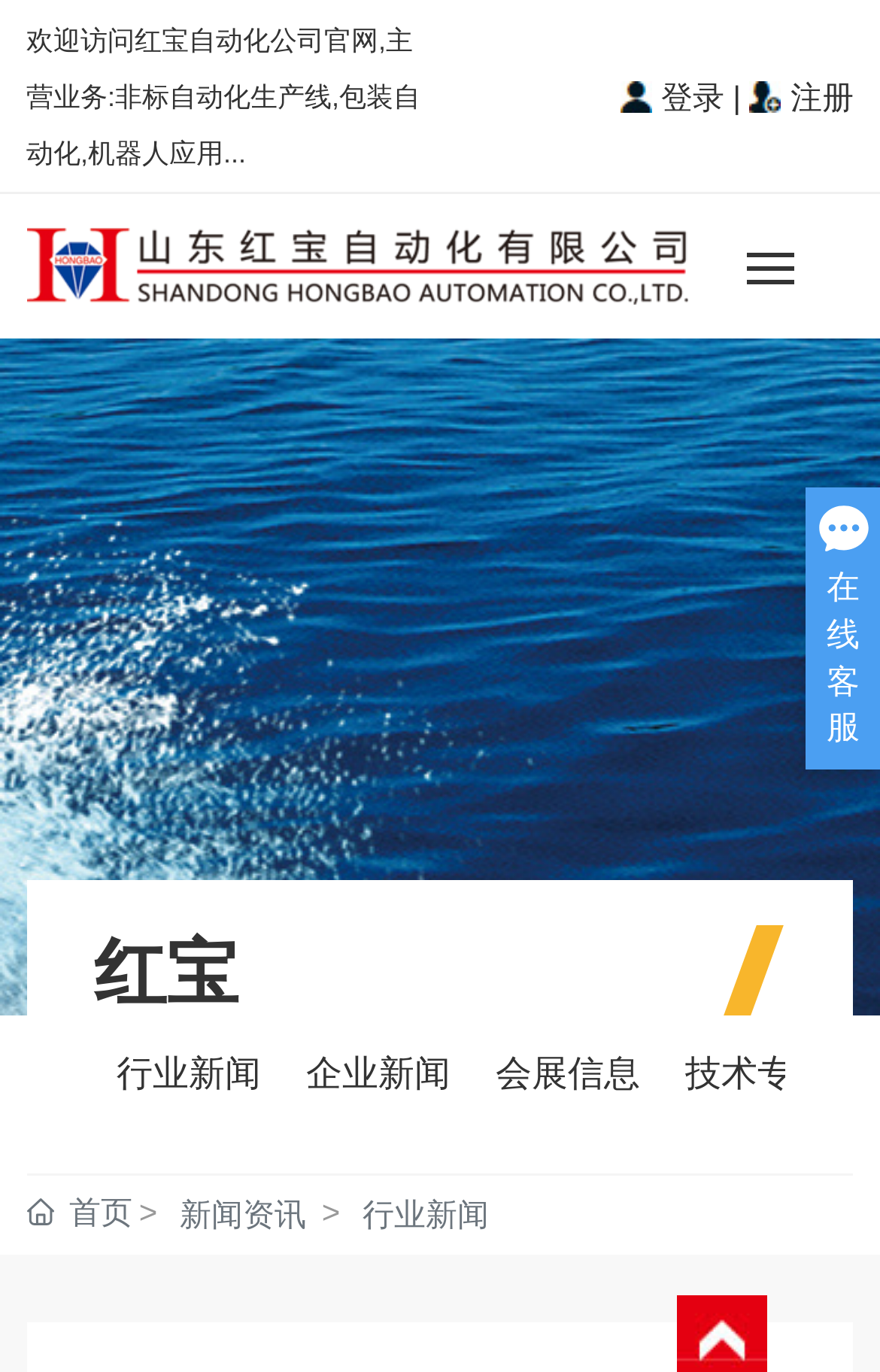Provide the bounding box coordinates for the area that should be clicked to complete the instruction: "check the industry news".

[0.107, 0.747, 0.322, 0.822]